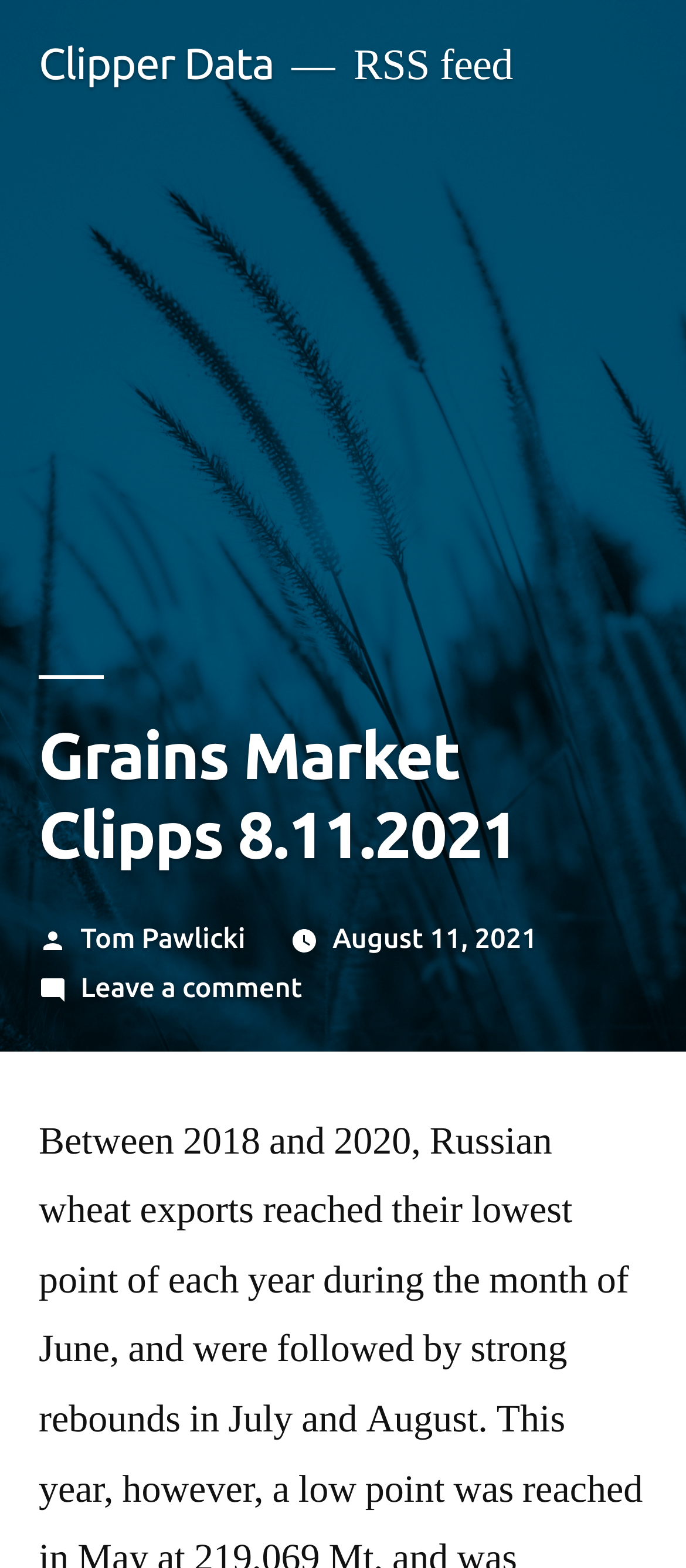Identify the main title of the webpage and generate its text content.

Grains Market Clipps 8.11.2021